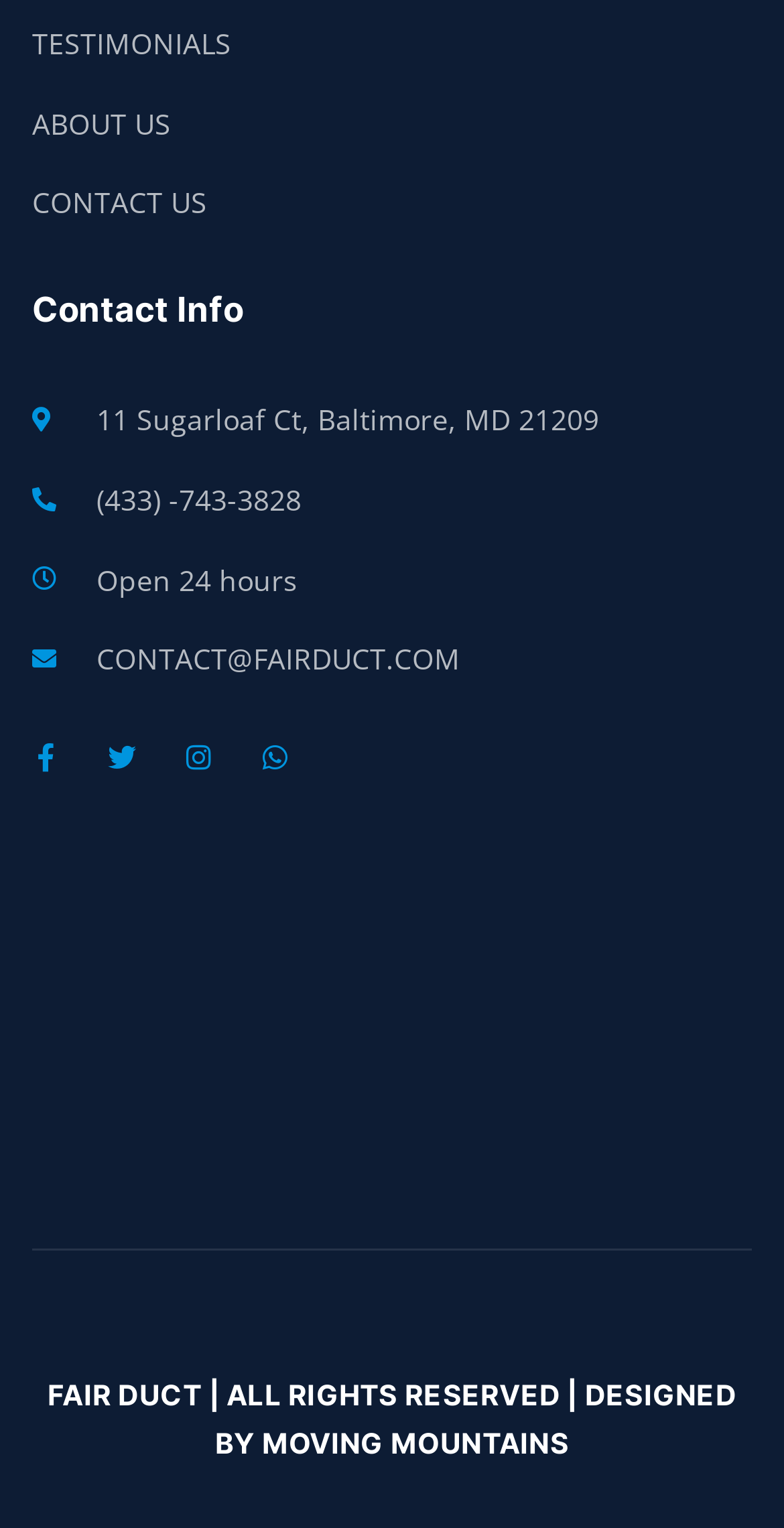Could you find the bounding box coordinates of the clickable area to complete this instruction: "Call the phone number"?

[0.041, 0.312, 0.959, 0.343]